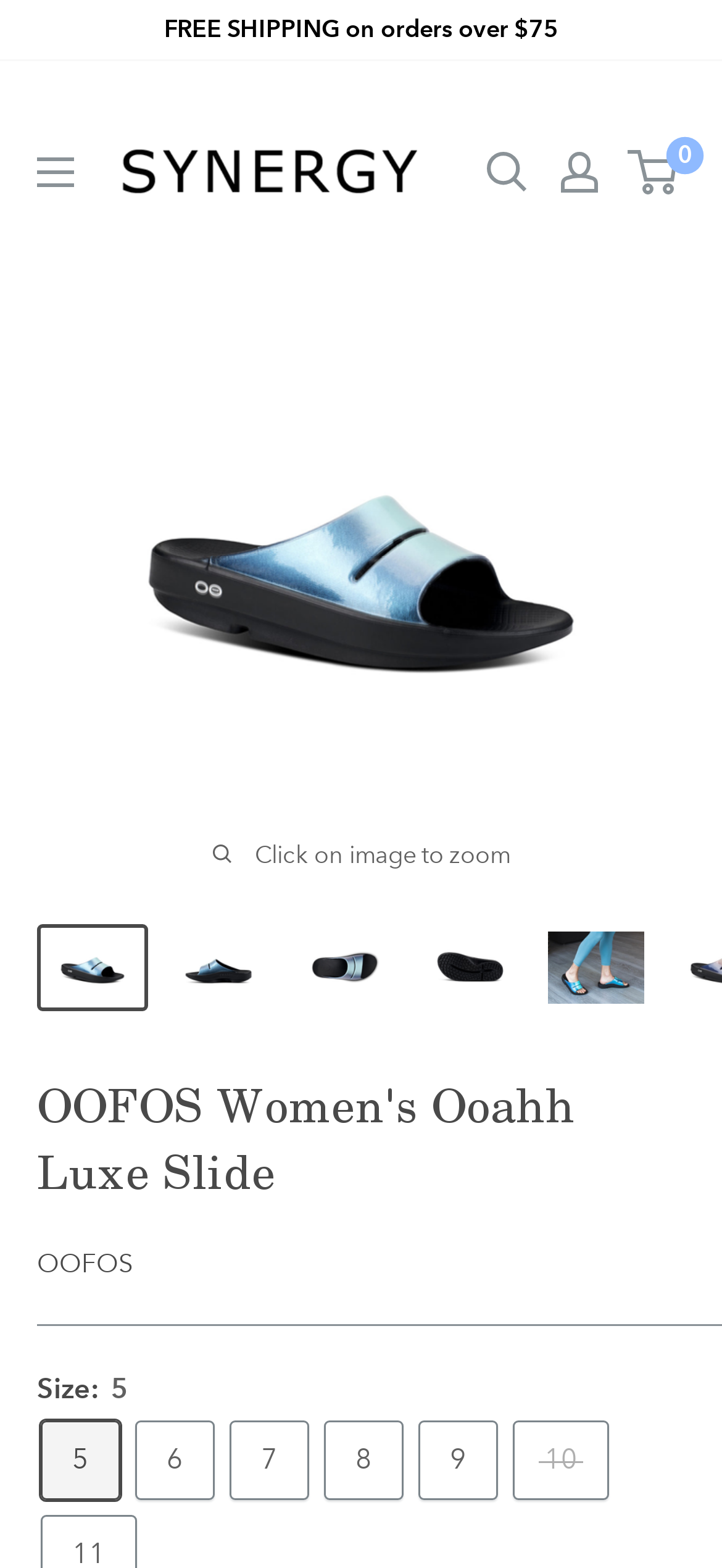Is there a search function?
Refer to the image and give a detailed answer to the query.

The presence of a search function is obtained from the link element with the text 'Open search', which indicates that a search function is available.